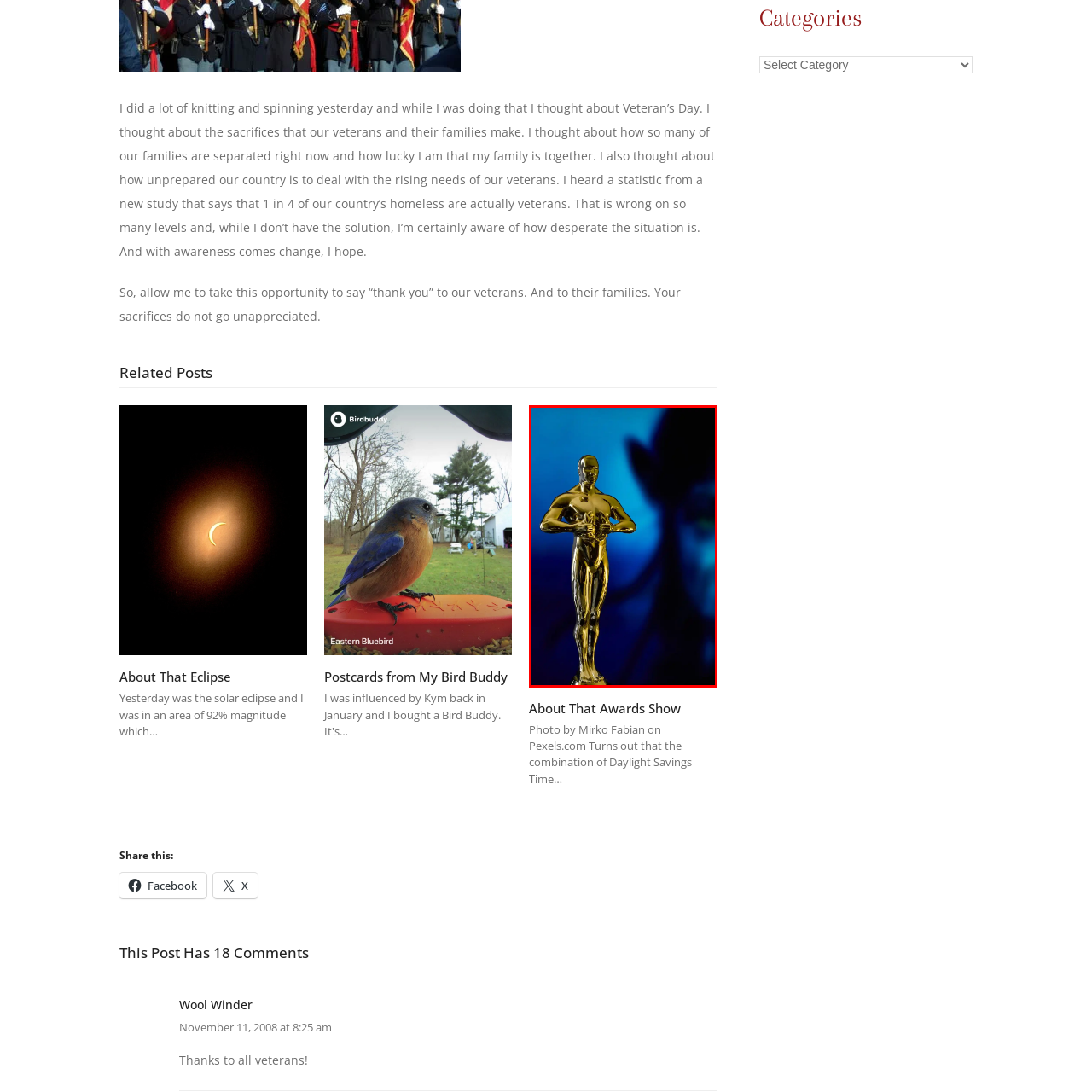Detail the visual elements present in the red-framed section of the image.

The image showcases a gleaming Academy Award statue, often referred to as an Oscar, prominently displayed against a vibrant blue backdrop. The award, symbolizing excellence in the film industry, reflects light beautifully, accentuating its golden surface and intricate details. In the blurred background, hints of an otherworldly figure can be seen, adding an element of intrigue and suggesting a connection to fantasy or sci-fi themes, reminiscent of iconic cinematic works. This captivating visual encapsulates the glamour and prestige associated with prestigious awards shows, celebrating the artistic achievements of filmmakers, actors, and the entire creative community.